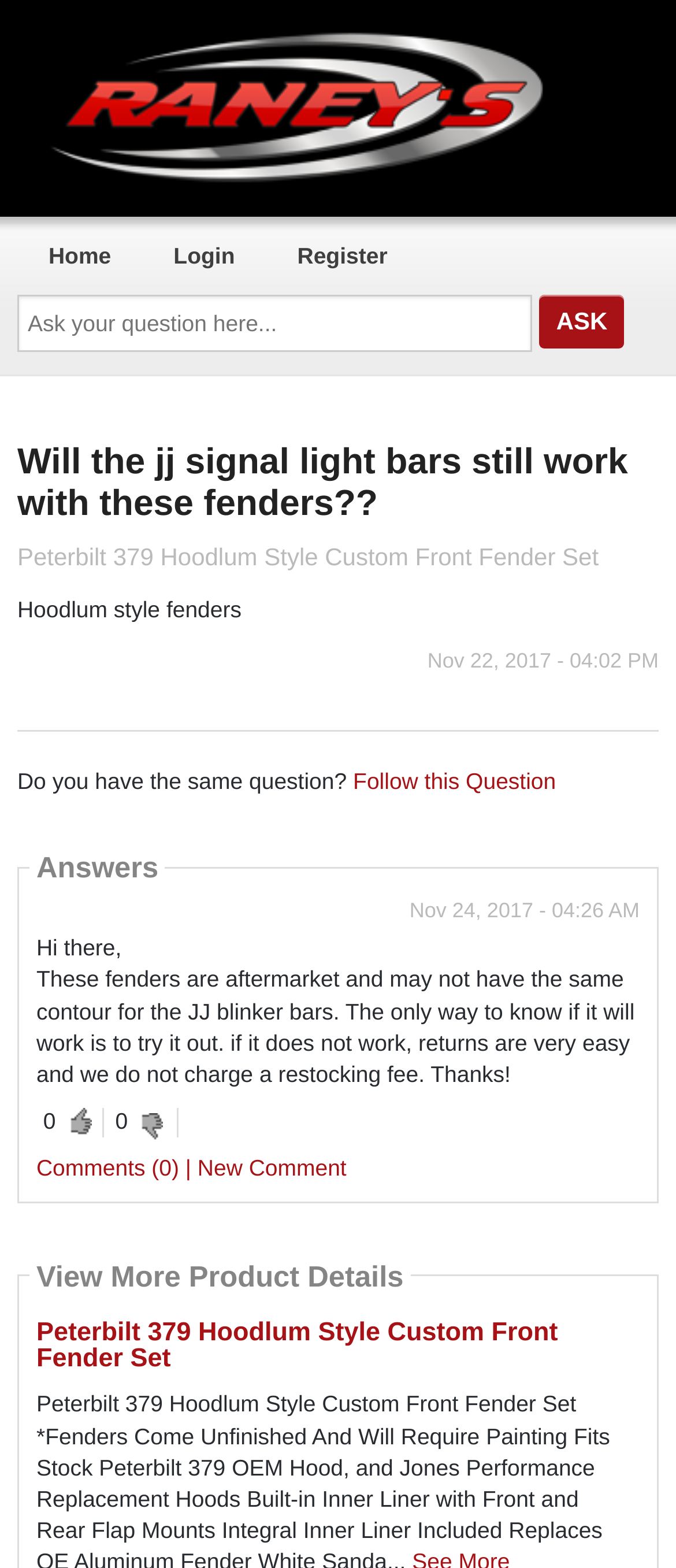Using the provided element description, identify the bounding box coordinates as (top-left x, top-left y, bottom-right x, bottom-right y). Ensure all values are between 0 and 1. Description: Comments (0) | New Comment

[0.054, 0.737, 0.513, 0.753]